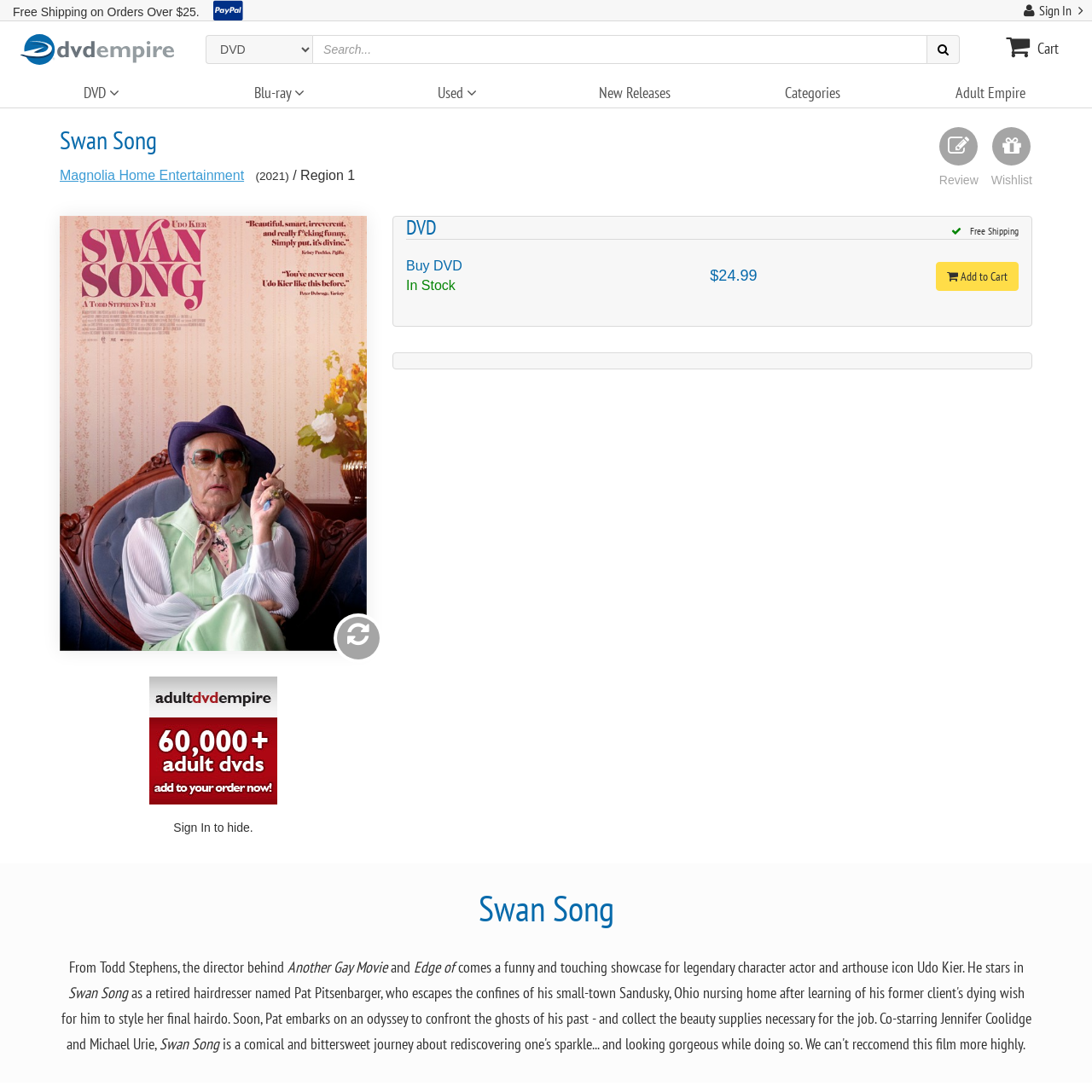What is the price of the DVD?
Examine the image and provide an in-depth answer to the question.

I found the answer by looking at the table element with the price information, which is located in the middle of the webpage, and found the price '$24.99' in one of the table cells.